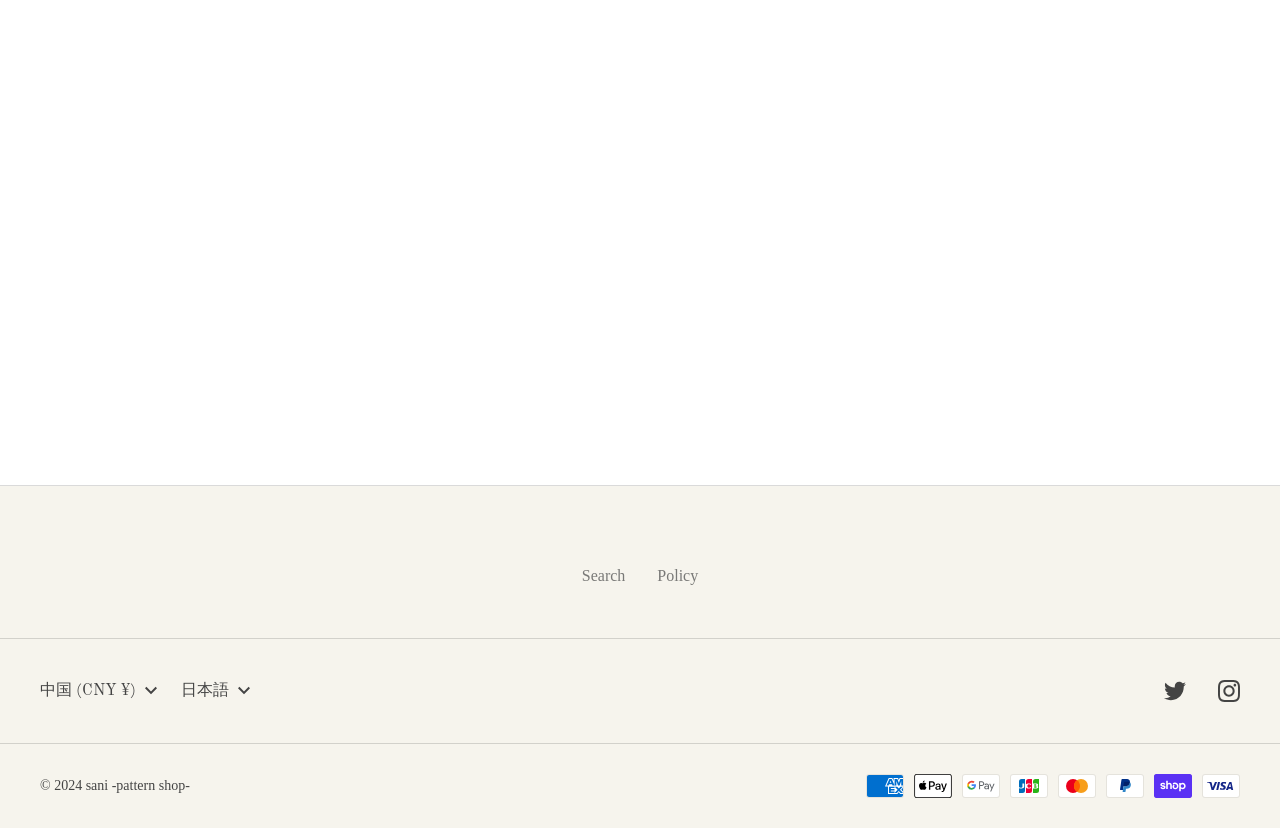Find the bounding box coordinates of the element to click in order to complete this instruction: "View product details of 7wayエプロンスカート". The bounding box coordinates must be four float numbers between 0 and 1, denoted as [left, top, right, bottom].

[0.516, 0.373, 0.643, 0.393]